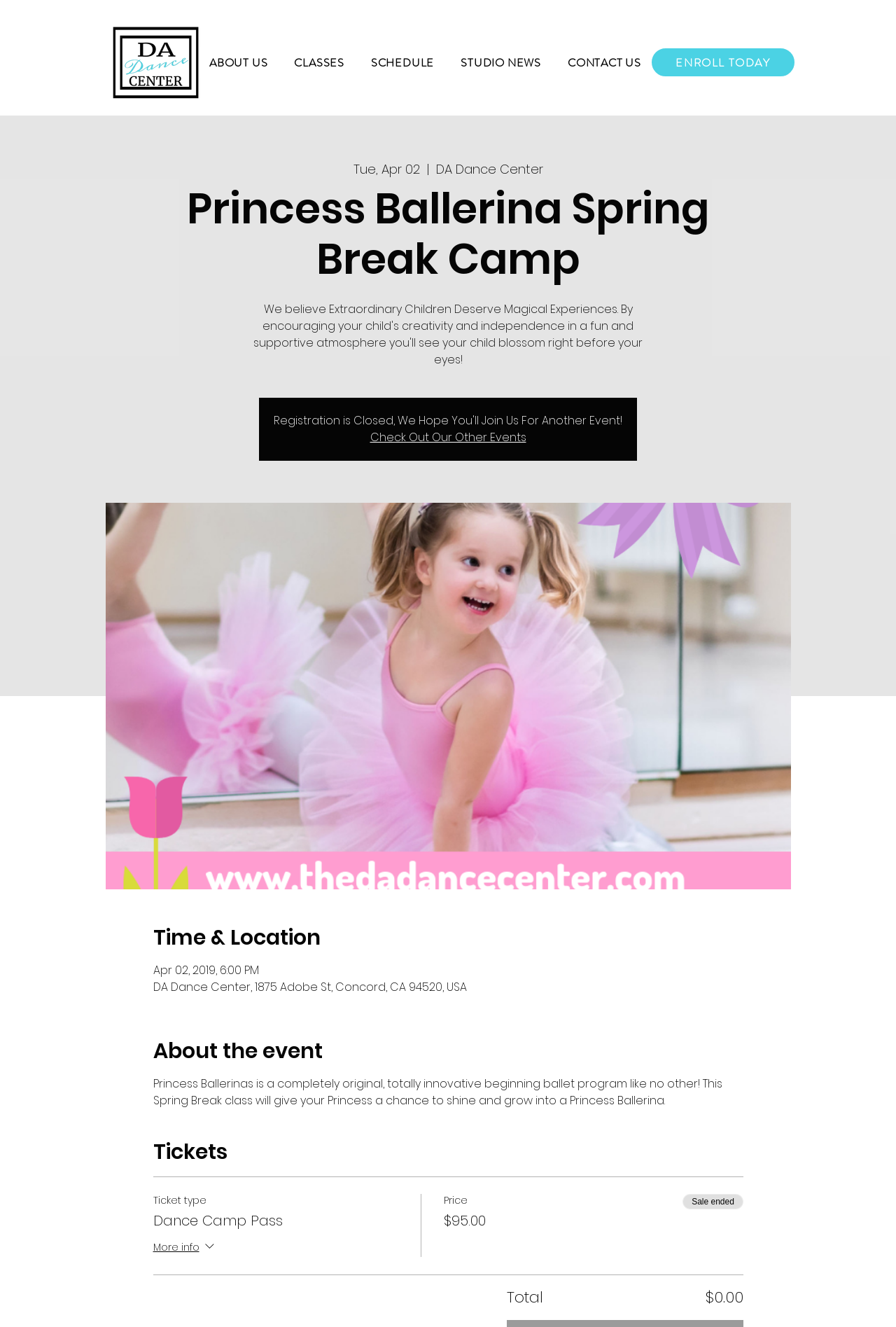Identify the bounding box coordinates of the part that should be clicked to carry out this instruction: "Get more info about the Dance Camp Pass ticket".

[0.171, 0.934, 0.242, 0.948]